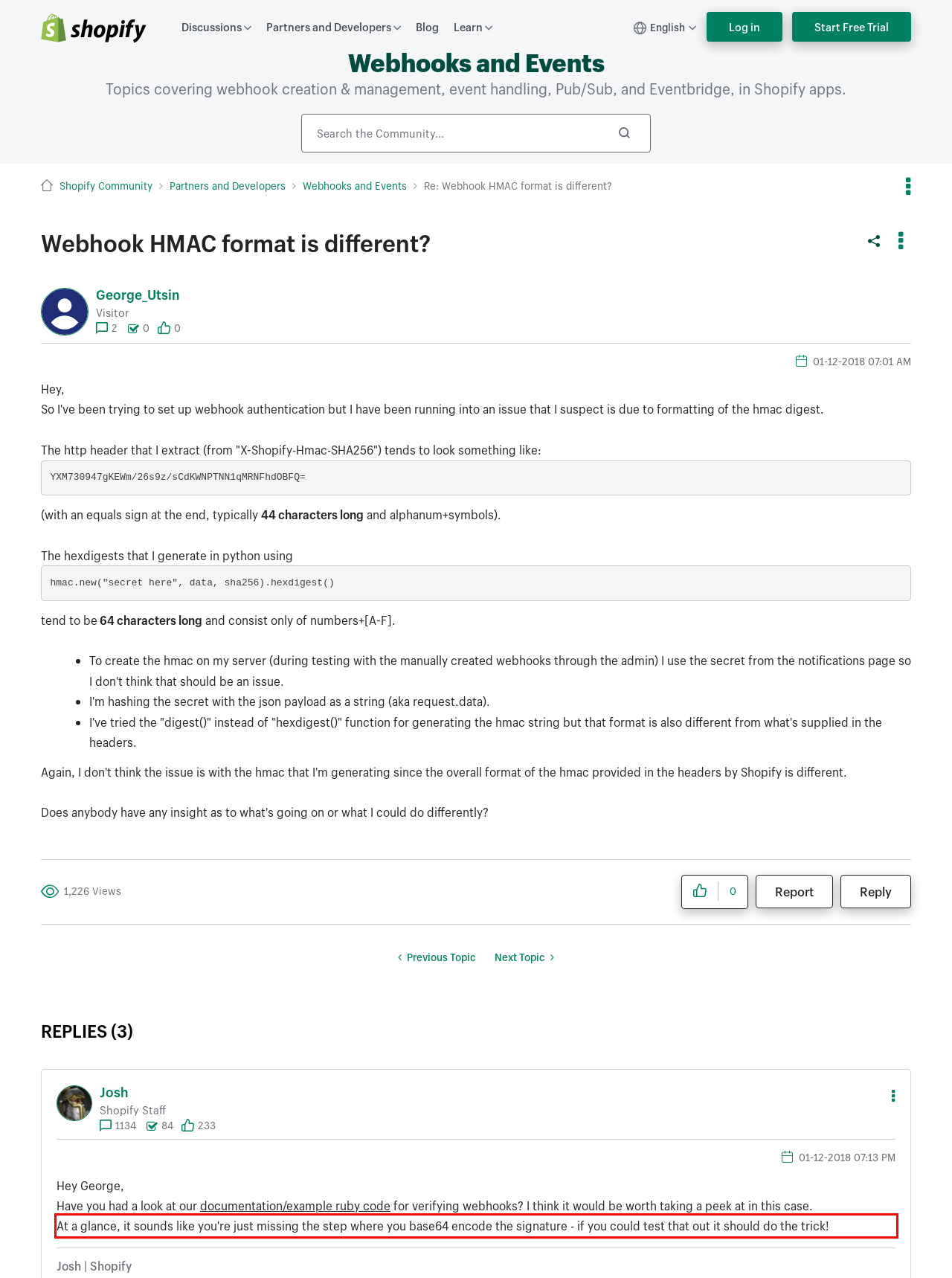Observe the screenshot of the webpage, locate the red bounding box, and extract the text content within it.

At a glance, it sounds like you're just missing the step where you base64 encode the signature - if you could test that out it should do the trick!